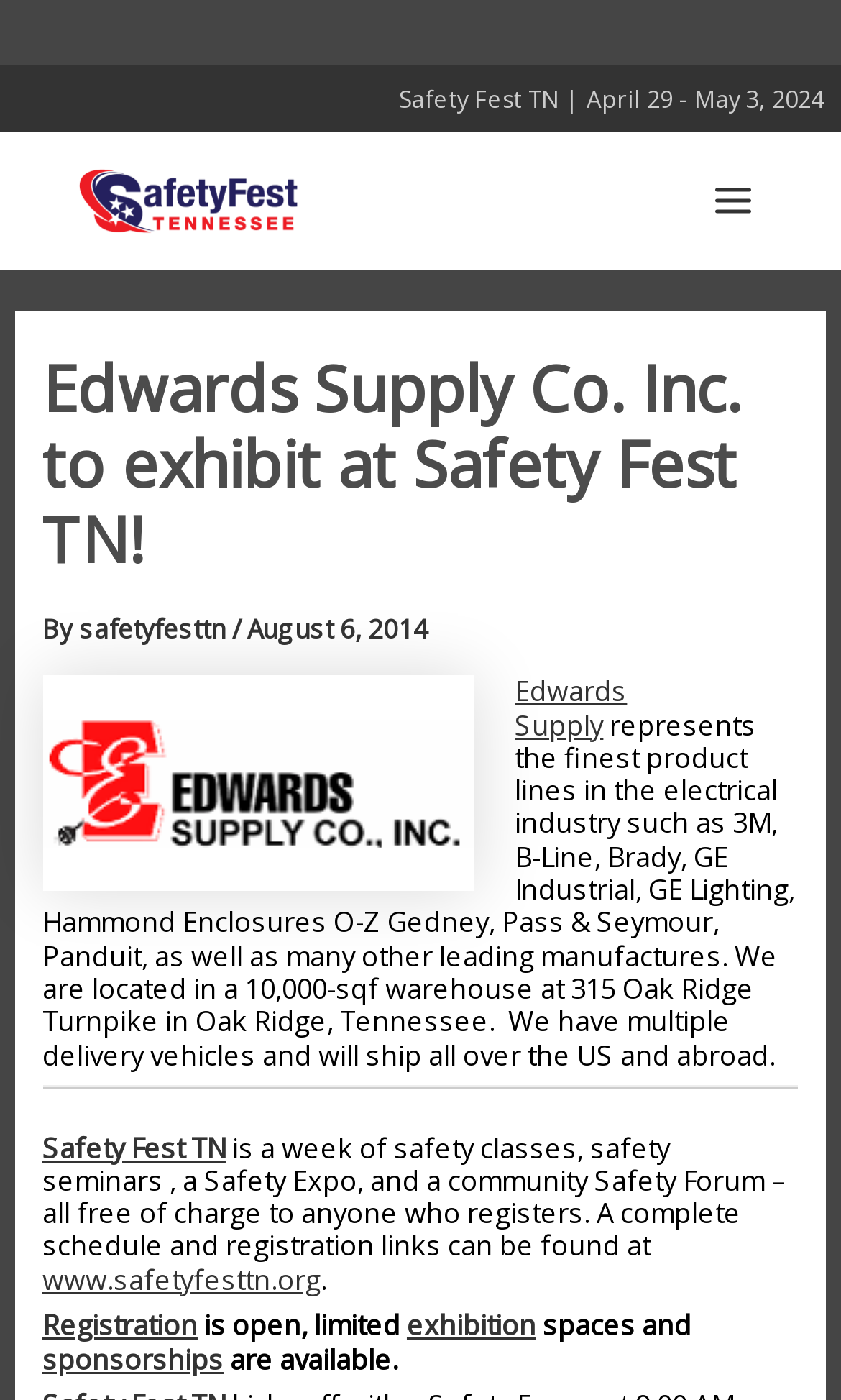What products does Edwards Supply Co. Inc. represent?
Provide an in-depth and detailed answer to the question.

I found the products that Edwards Supply Co. Inc. represents by reading the StaticText element that describes the company, which mentions that it represents the finest product lines in the electrical industry such as 3M, B-Line, Brady, GE Industrial, GE Lighting, Hammond Enclosures O-Z Gedney, Pass & Seymour, Panduit, as well as many other leading manufactures.